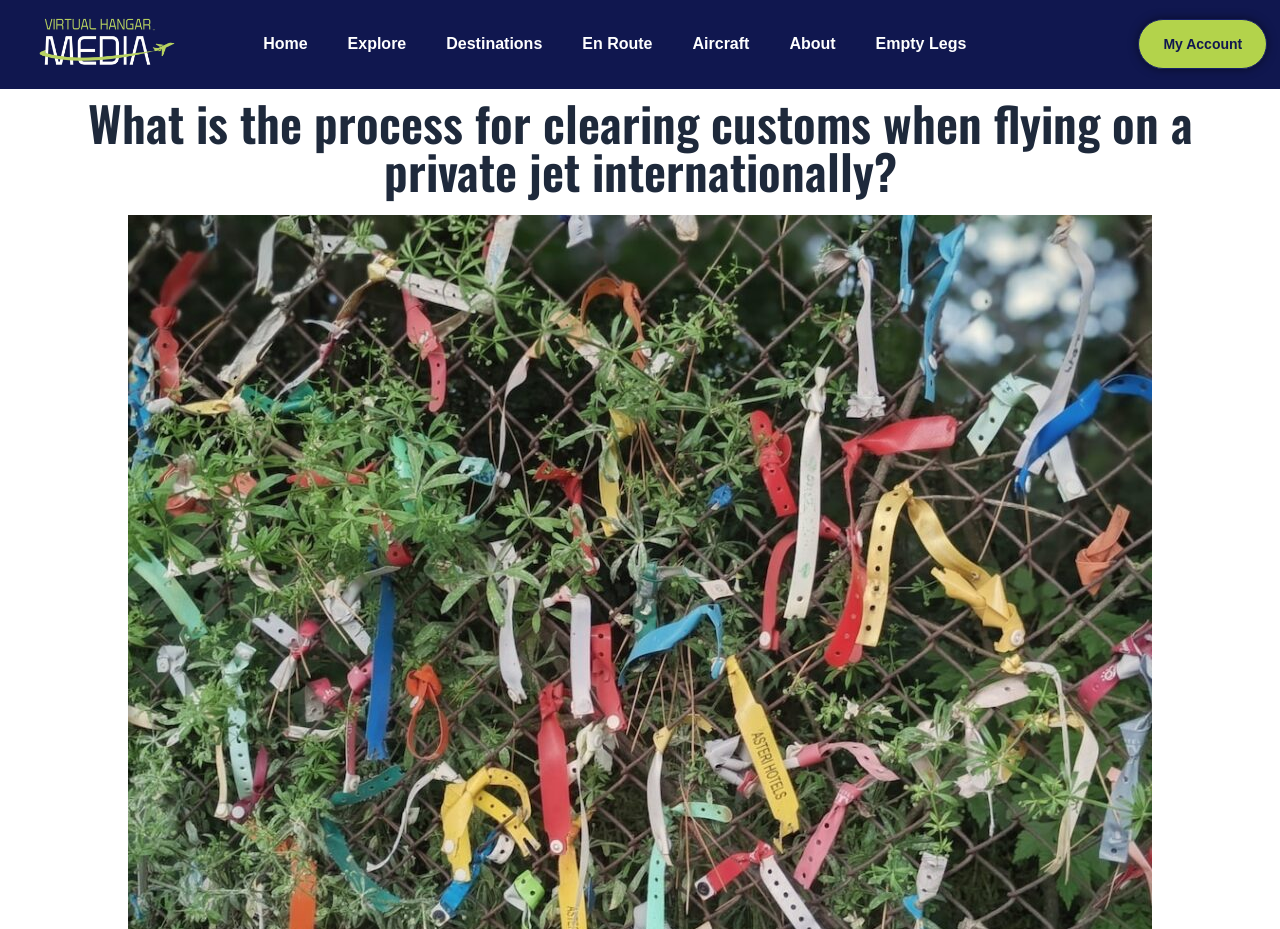Bounding box coordinates are specified in the format (top-left x, top-left y, bottom-right x, bottom-right y). All values are floating point numbers bounded between 0 and 1. Please provide the bounding box coordinate of the region this sentence describes: Home

[0.19, 0.023, 0.256, 0.072]